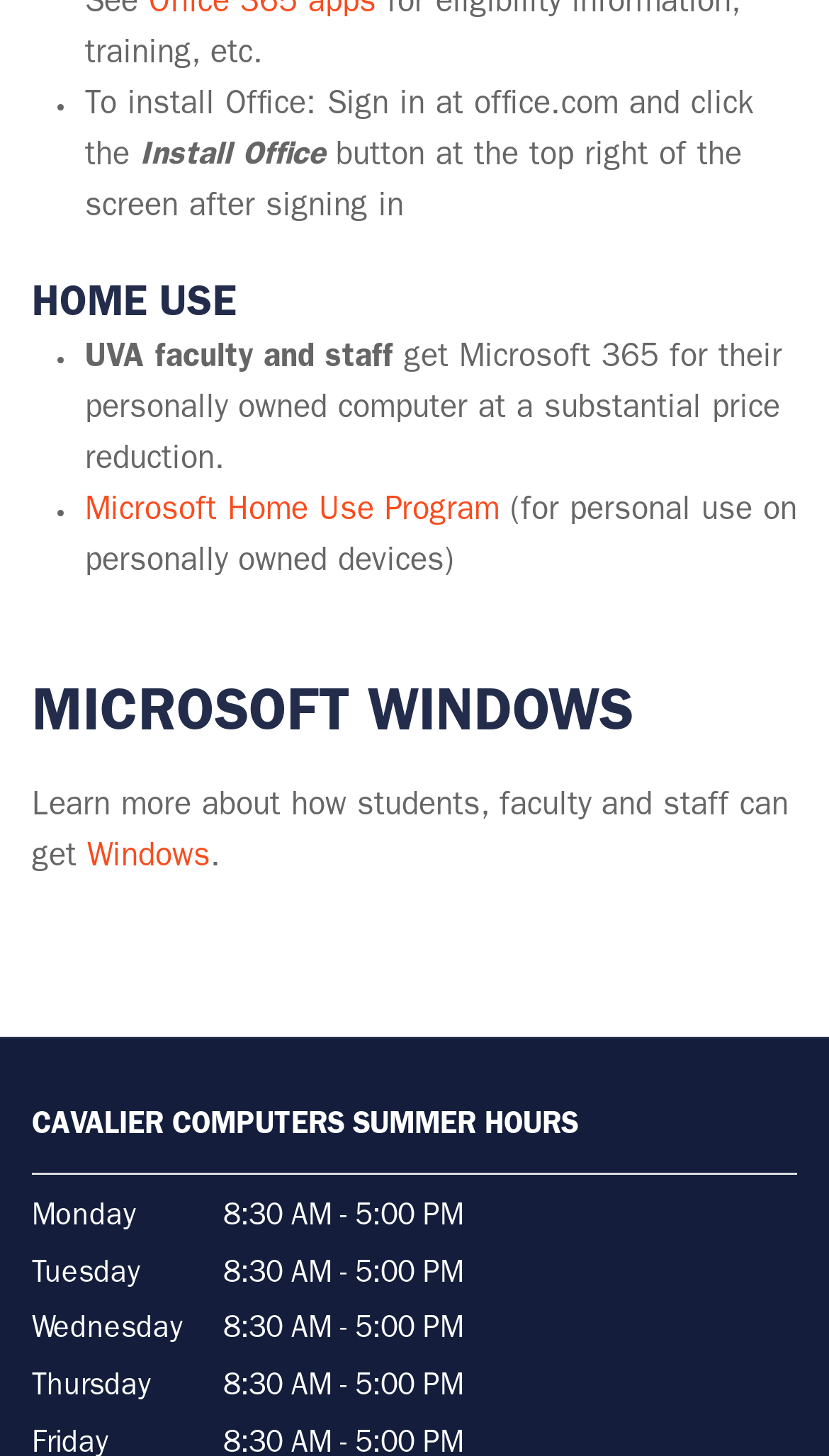Identify the bounding box for the described UI element: "434-924-3475".

[0.538, 0.429, 0.759, 0.449]